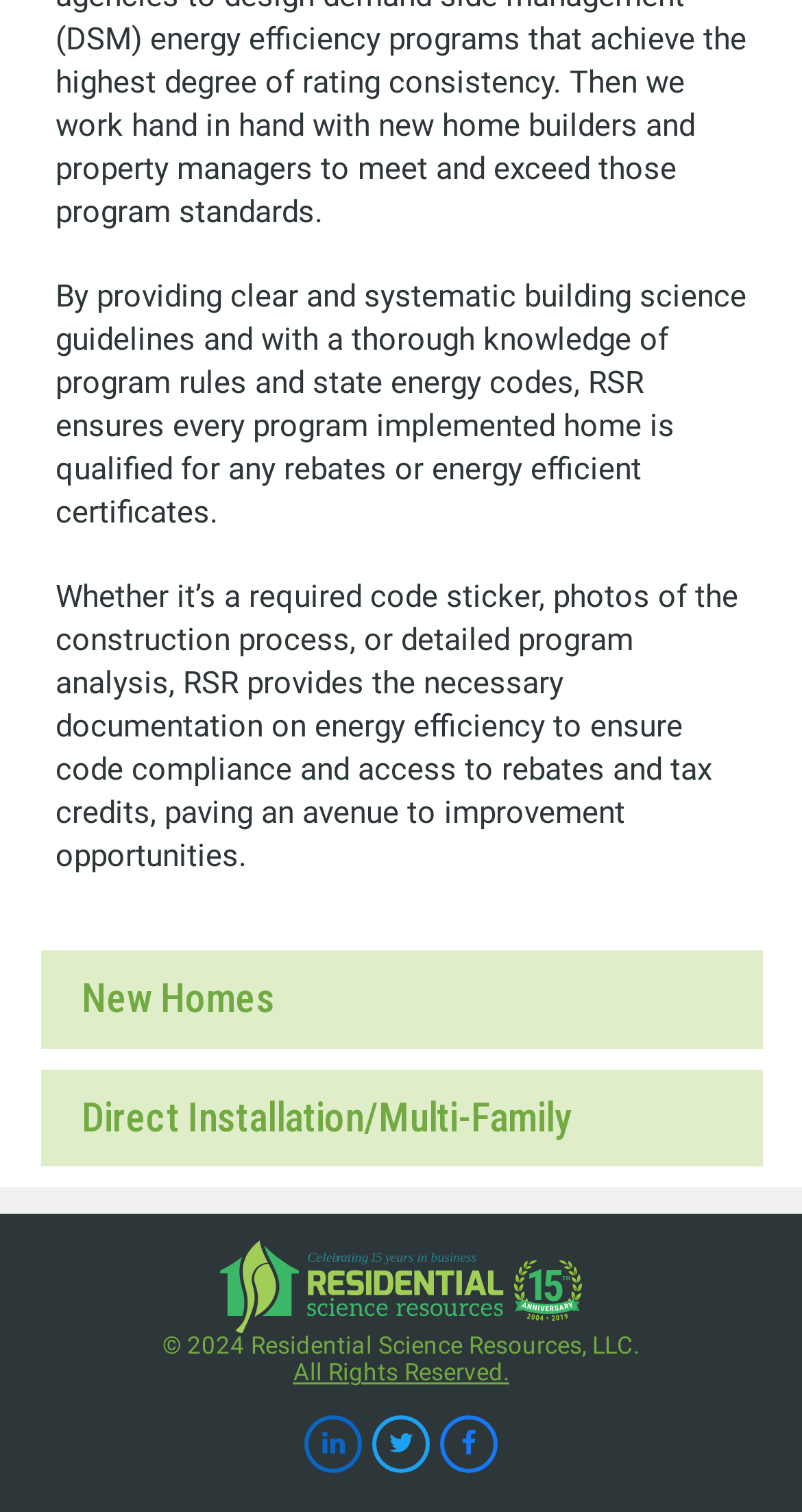Bounding box coordinates are specified in the format (top-left x, top-left y, bottom-right x, bottom-right y). All values are floating point numbers bounded between 0 and 1. Please provide the bounding box coordinate of the region this sentence describes: Direct Installation/Multi-family

[0.05, 0.707, 0.95, 0.772]